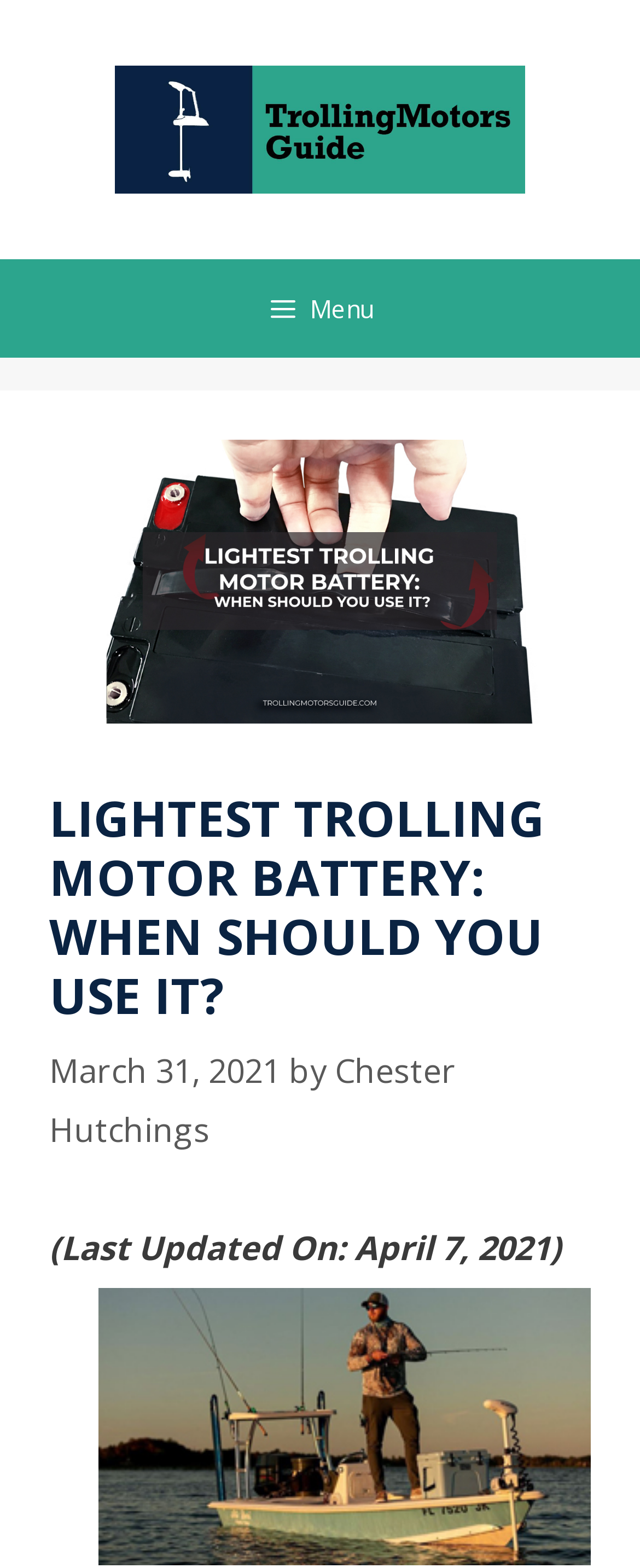Respond to the question with just a single word or phrase: 
What is the publication date of the article?

March 31, 2021